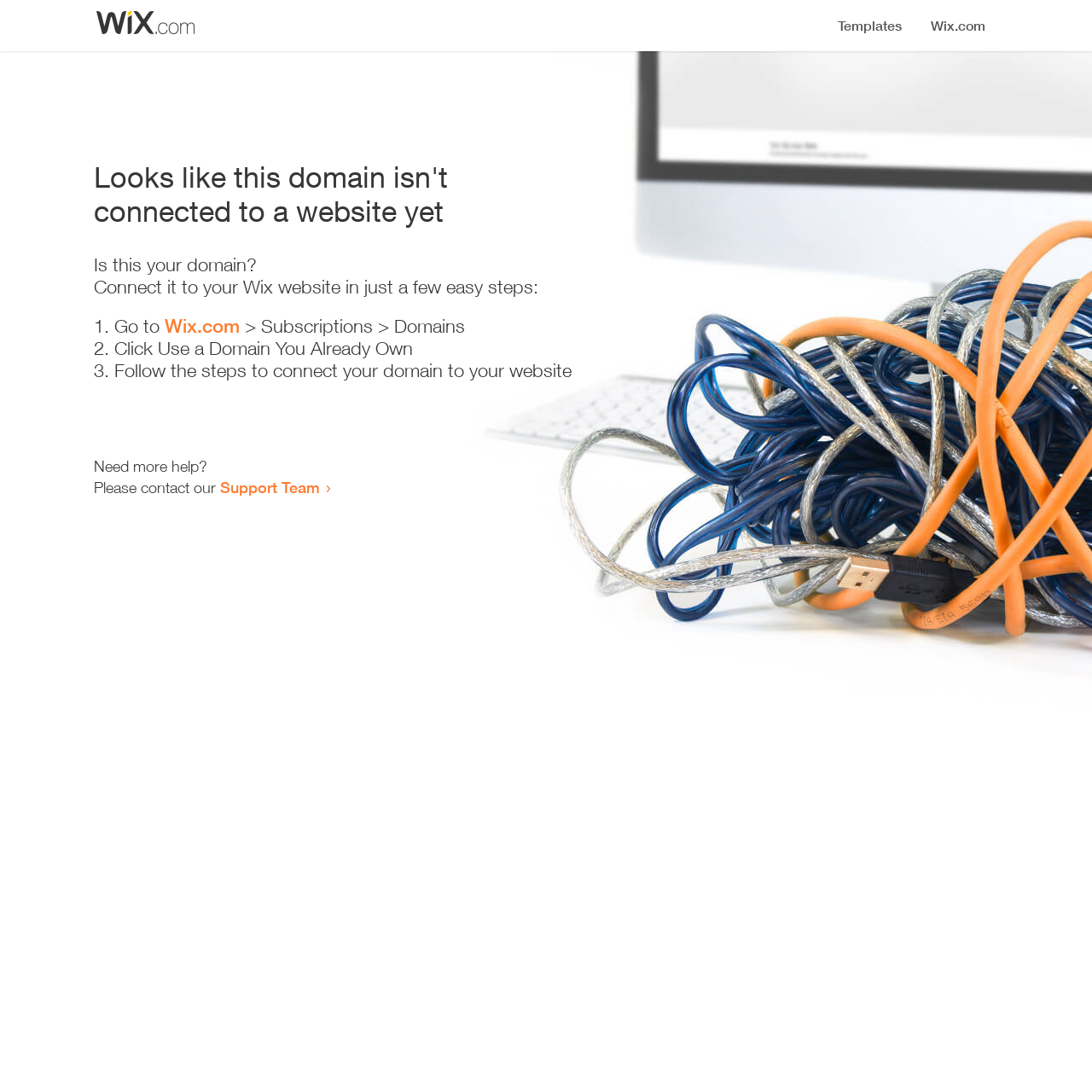Bounding box coordinates must be specified in the format (top-left x, top-left y, bottom-right x, bottom-right y). All values should be floating point numbers between 0 and 1. What are the bounding box coordinates of the UI element described as: Wix.com

[0.151, 0.288, 0.22, 0.309]